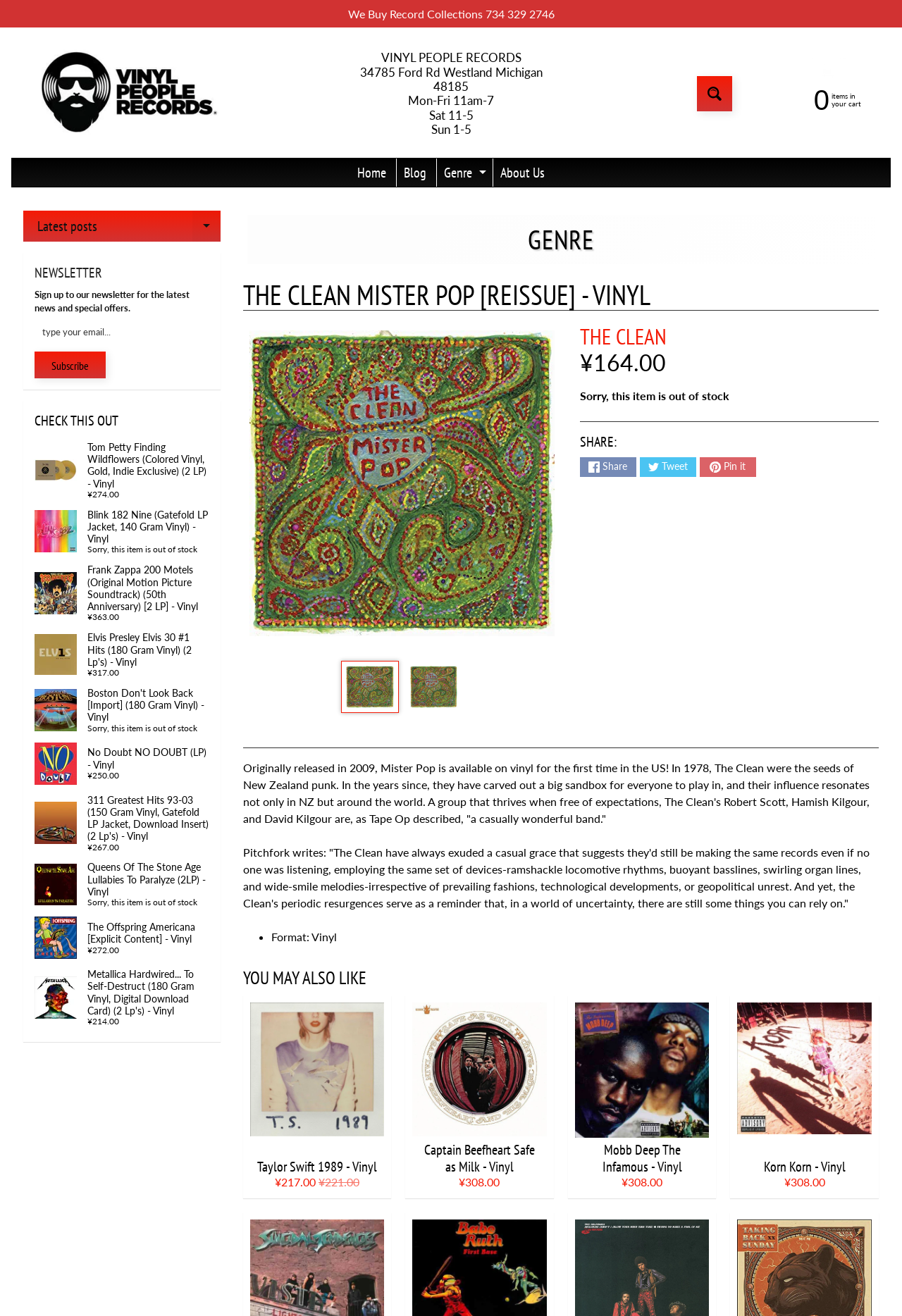Using the information in the image, give a detailed answer to the following question: What is the price of the 'The Clean Mister Pop [Reissue] - Vinyl'?

I found the answer by looking at the product description section of the webpage, where the price is displayed.